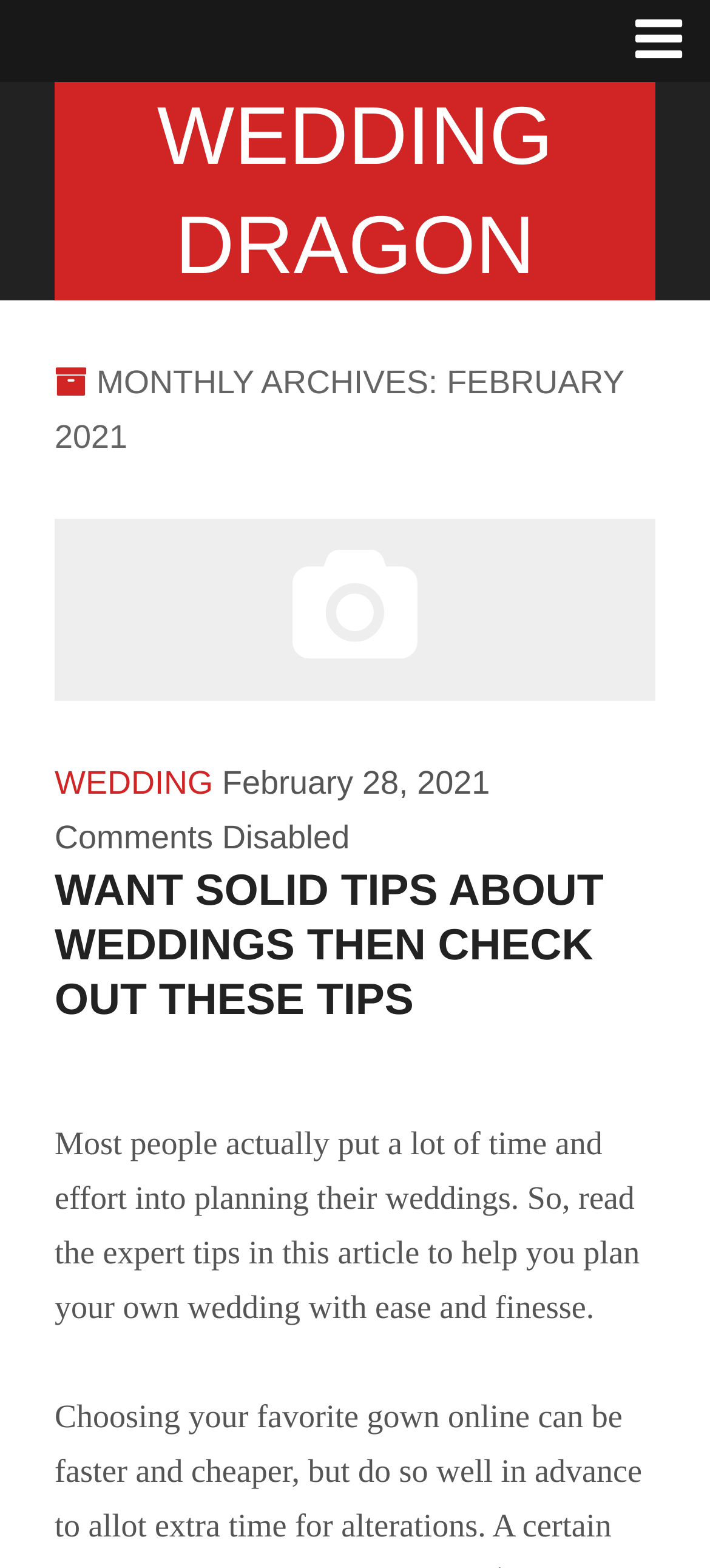Generate a comprehensive description of the contents of the webpage.

The webpage appears to be a blog or article page focused on wedding planning, with the title "WEDDING DRAGON" prominently displayed at the top. Below the title, there is a link with the same text, followed by a social media icon at the top right corner of the page.

The main content of the page is divided into sections, with a heading "MONTHLY ARCHIVES: FEBRUARY 2021" situated below the title. This section contains a list of links, including "WEDDING" and a specific date "February 28, 2021", which also has a time element associated with it. There is also a notice stating "Comments Disabled" in this section.

Further down the page, there is a heading "WANT SOLID TIPS ABOUT WEDDINGS THEN CHECK OUT THESE TIPS", which is a link to an article or resource. Below this heading, there is a figure or image, followed by a block of text that summarizes the article, discussing the importance of planning a wedding and offering expert tips to help with the process.